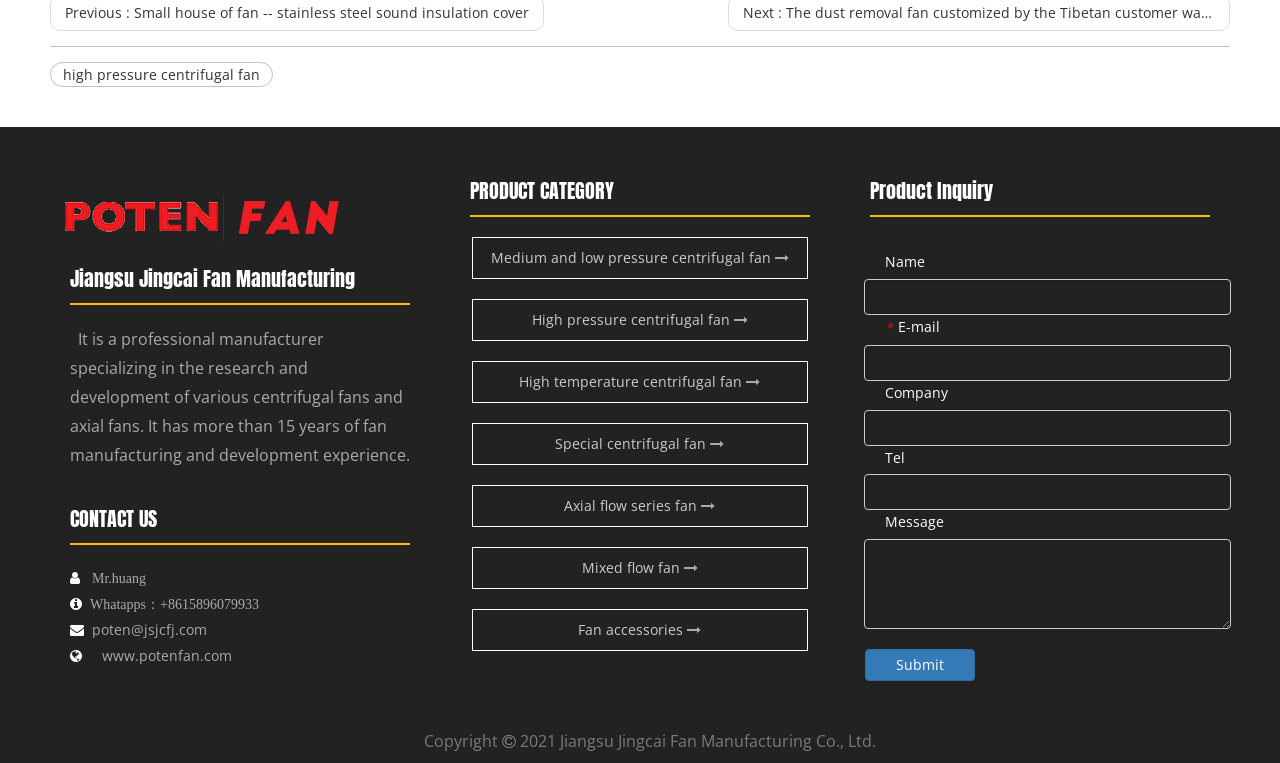Locate the bounding box coordinates of the element that needs to be clicked to carry out the instruction: "Click the Over-the-phone Interpretation link". The coordinates should be given as four float numbers ranging from 0 to 1, i.e., [left, top, right, bottom].

None